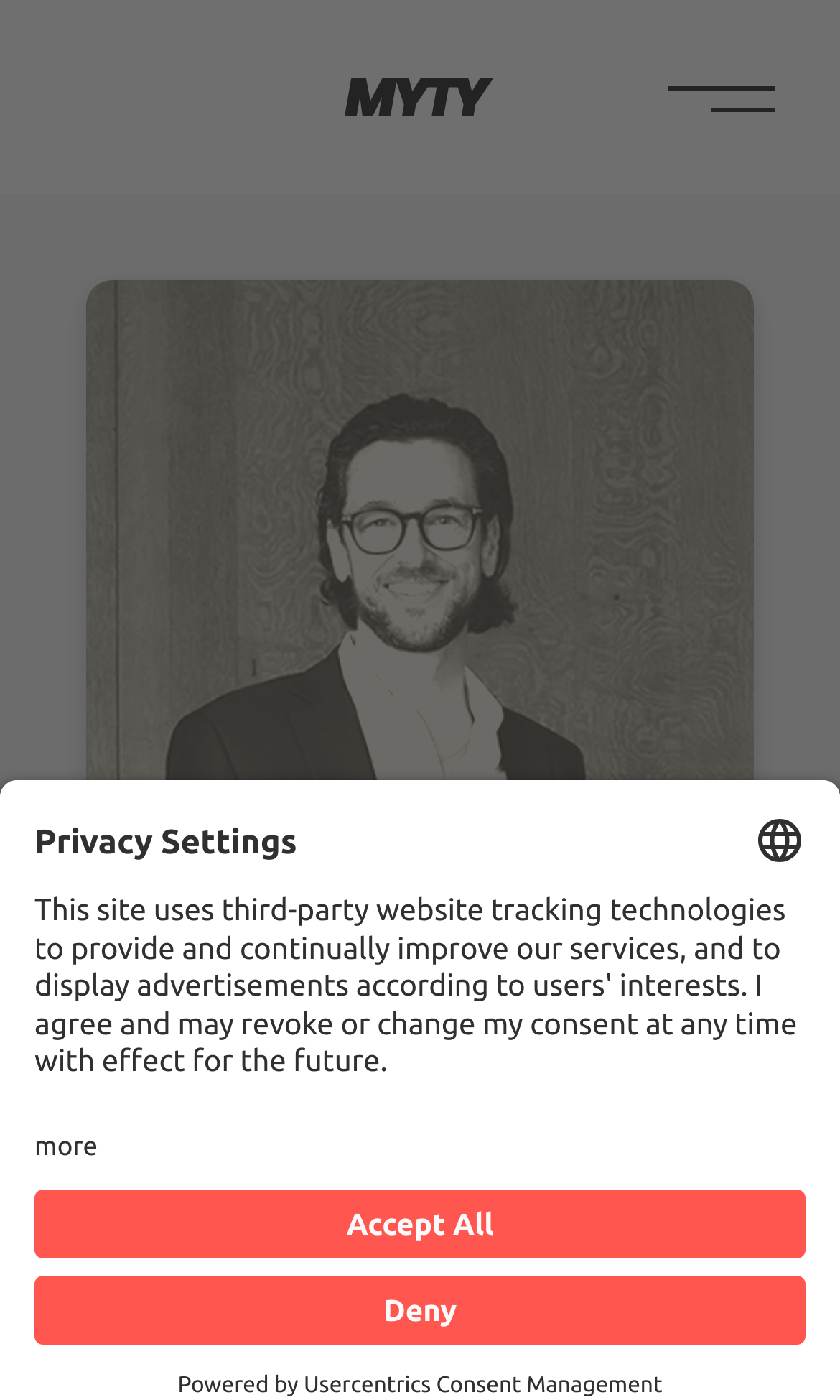Please answer the following question using a single word or phrase: 
What is the purpose of the 'Select language' button?

To select language